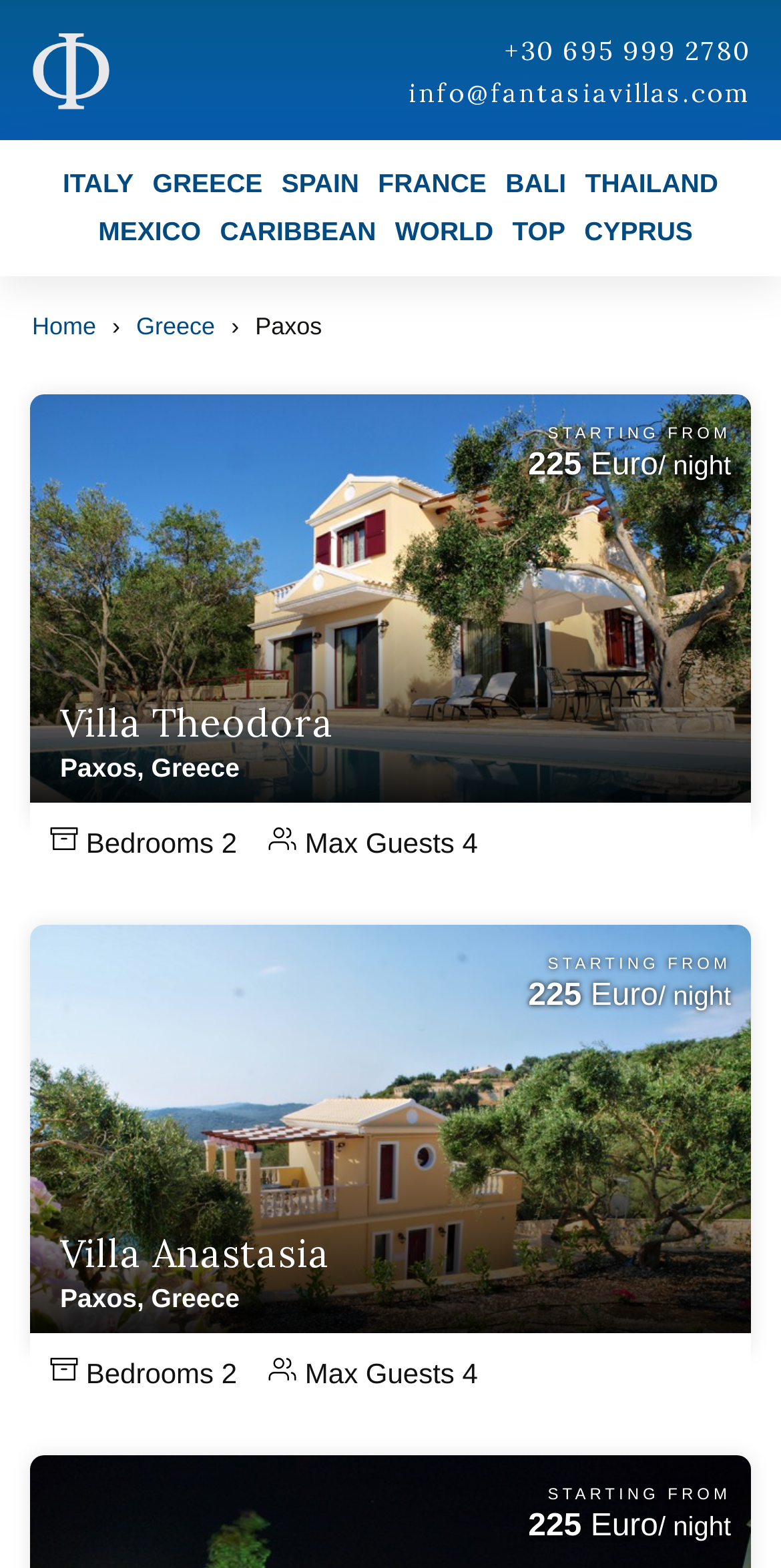Show the bounding box coordinates for the element that needs to be clicked to execute the following instruction: "View villa details starting from 225 Euro/night". Provide the coordinates in the form of four float numbers between 0 and 1, i.e., [left, top, right, bottom].

[0.038, 0.251, 0.962, 0.489]